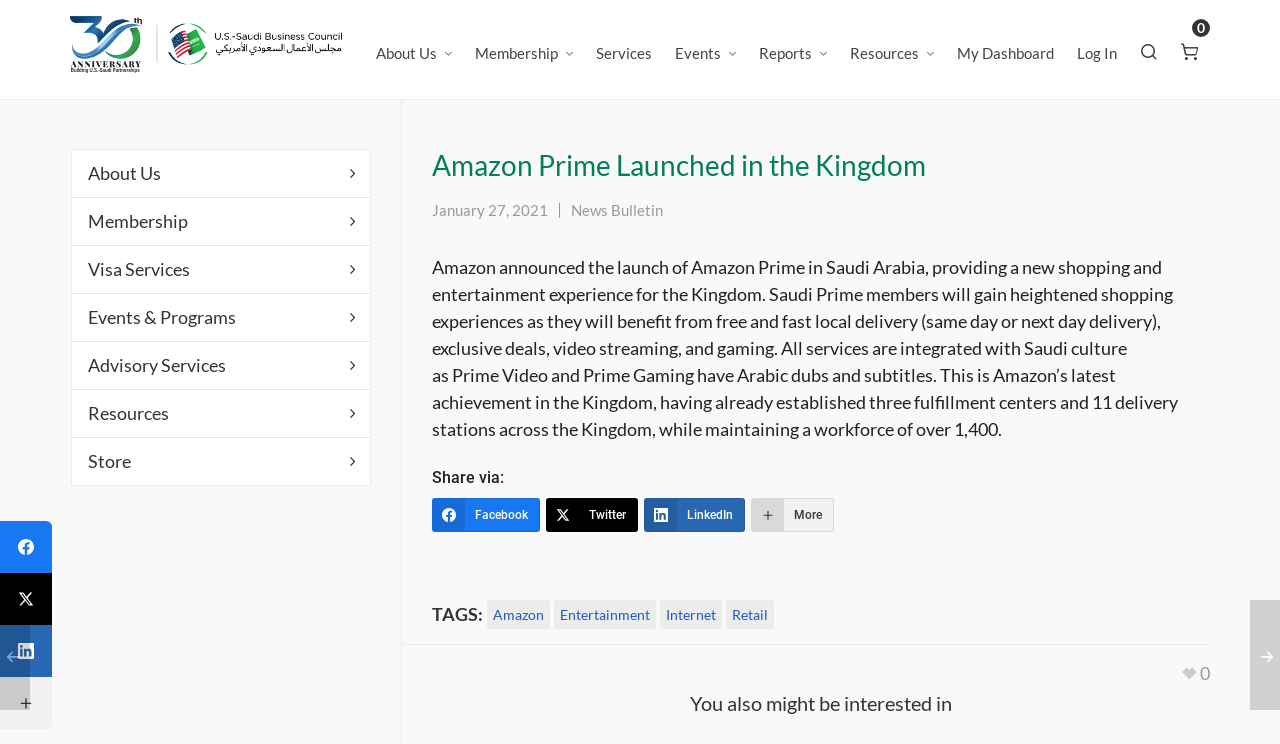Please find the bounding box coordinates of the clickable region needed to complete the following instruction: "Click on the 'Log In' link". The bounding box coordinates must consist of four float numbers between 0 and 1, i.e., [left, top, right, bottom].

[0.833, 0.0, 0.881, 0.134]